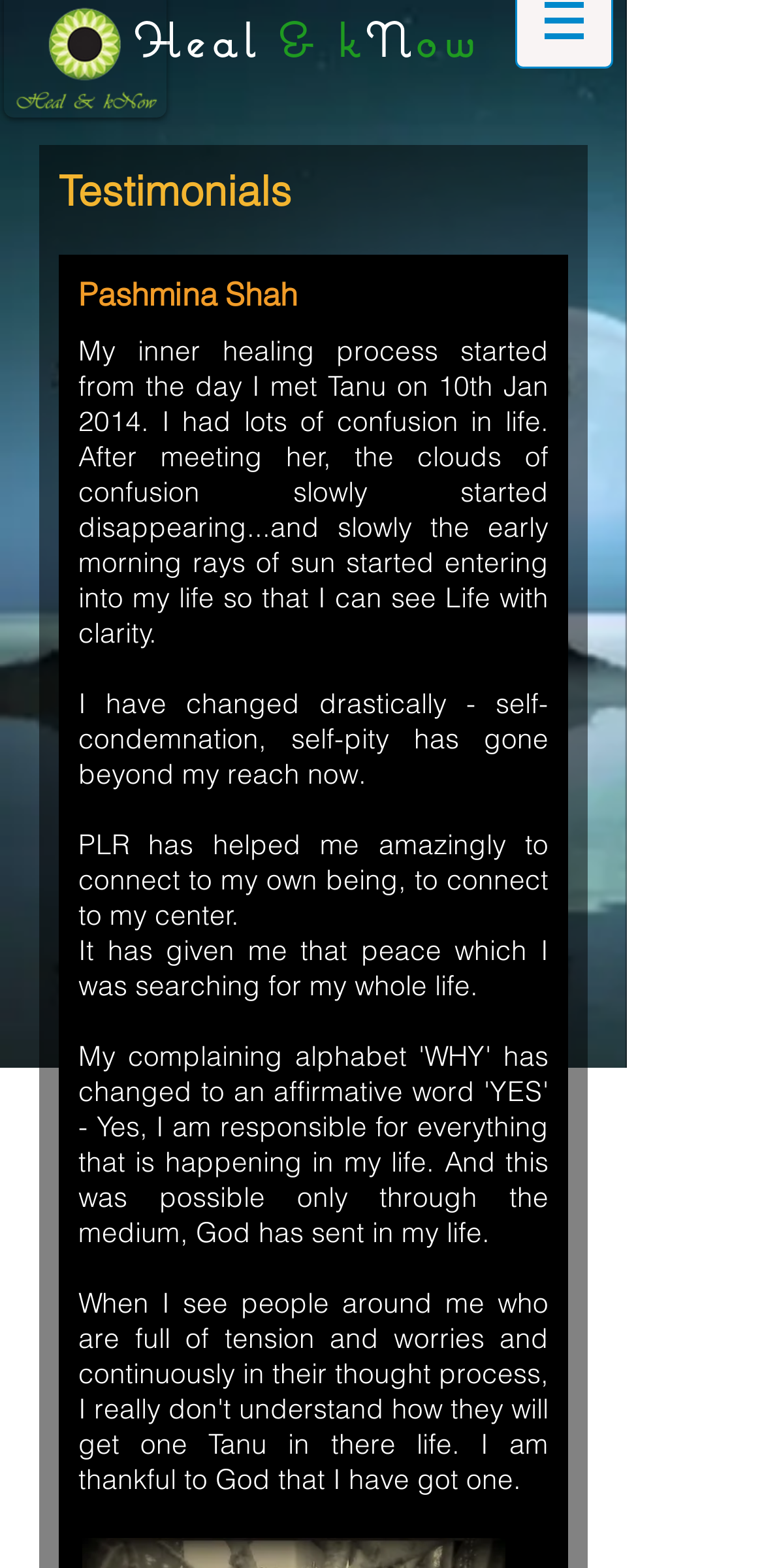Kindly respond to the following question with a single word or a brief phrase: 
Is there an image on the webpage?

Yes